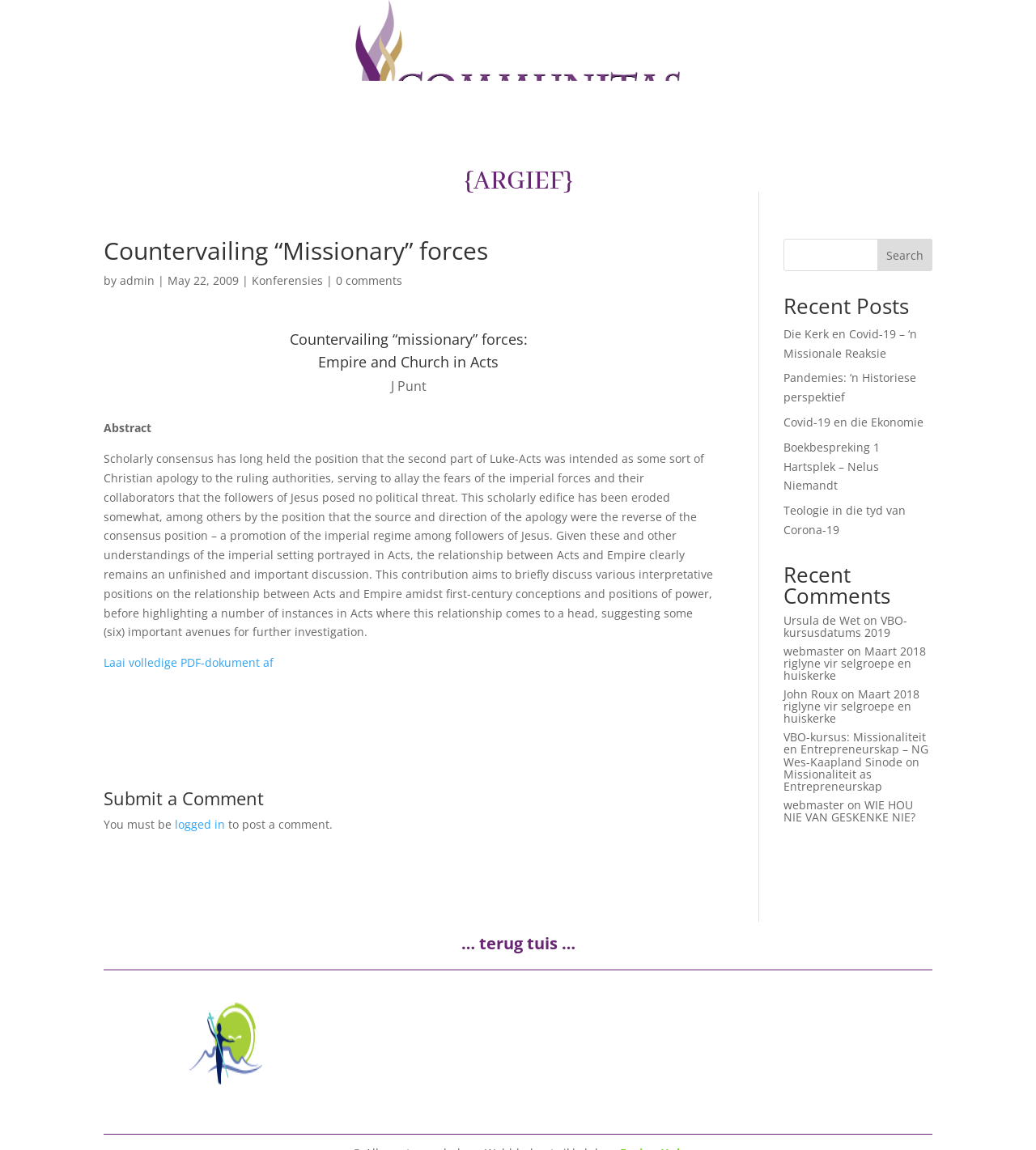Who is the author of the article?
Answer the question with as much detail as you can, using the image as a reference.

The author of the article can be found by looking at the link element with the text 'admin' which is located below the title of the article.